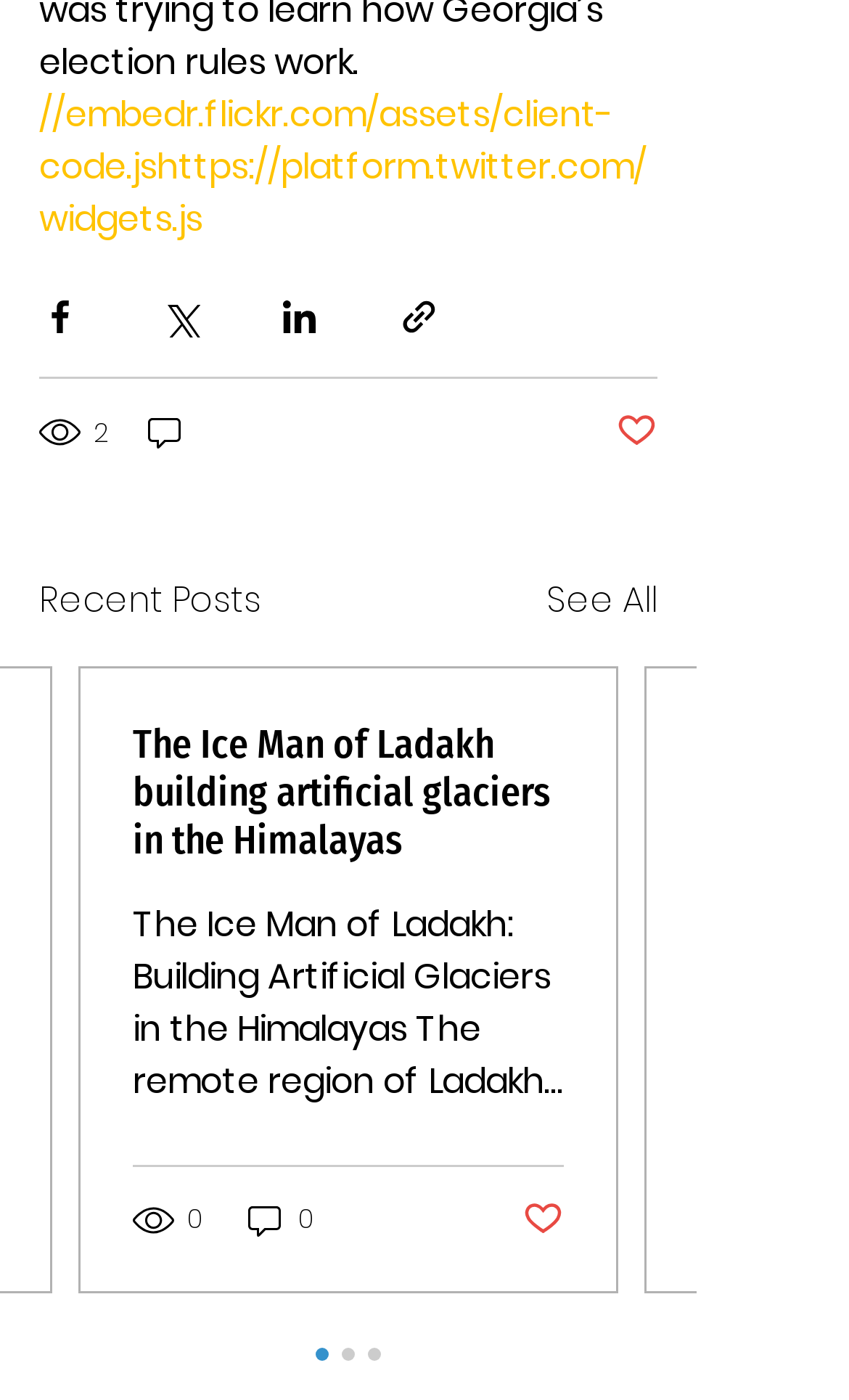Respond concisely with one word or phrase to the following query:
What is the purpose of the buttons with social media icons?

Share via social media